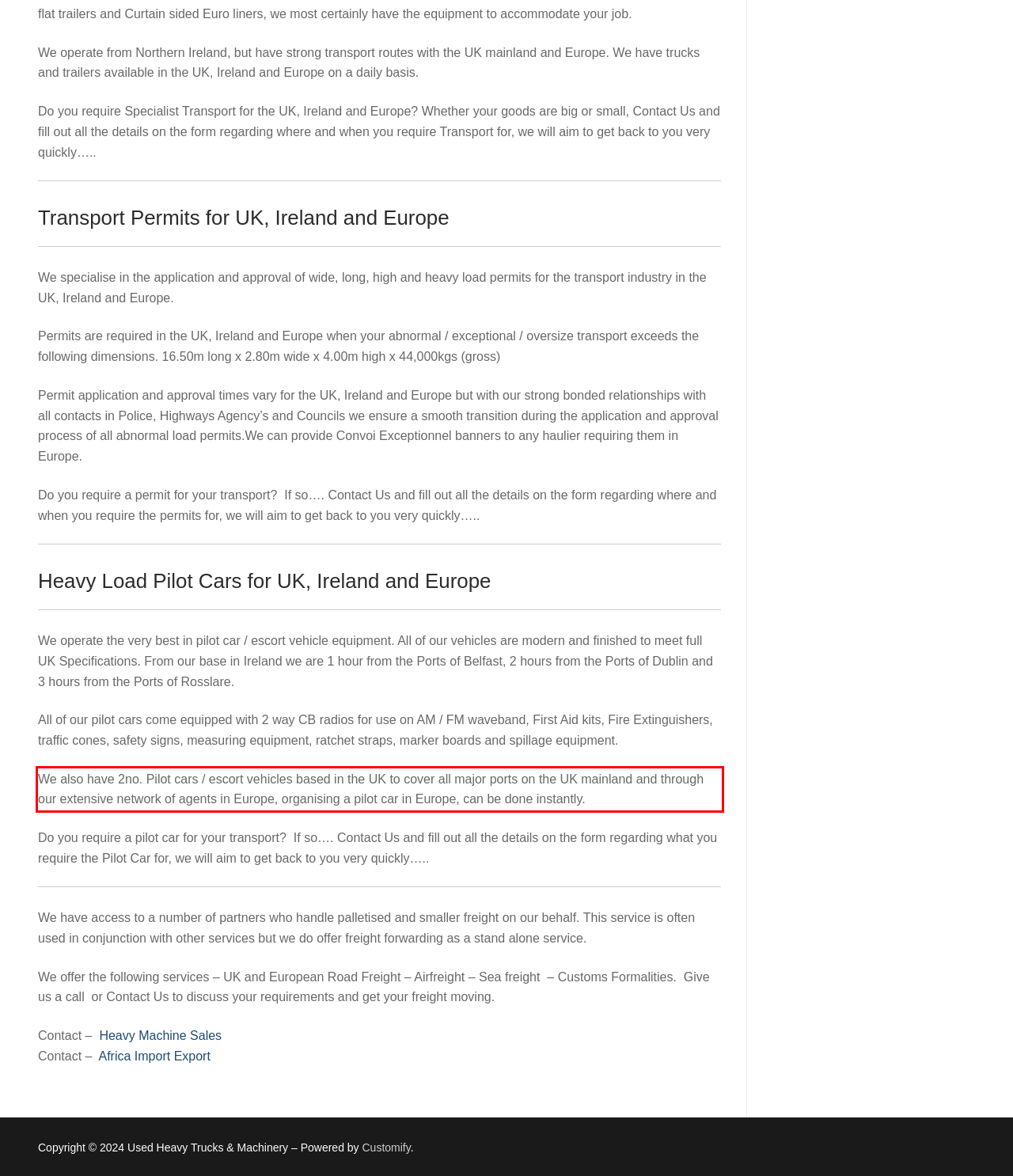You have a screenshot of a webpage with a red bounding box. Use OCR to generate the text contained within this red rectangle.

We also have 2no. Pilot cars / escort vehicles based in the UK to cover all major ports on the UK mainland and through our extensive network of agents in Europe, organising a pilot car in Europe, can be done instantly.